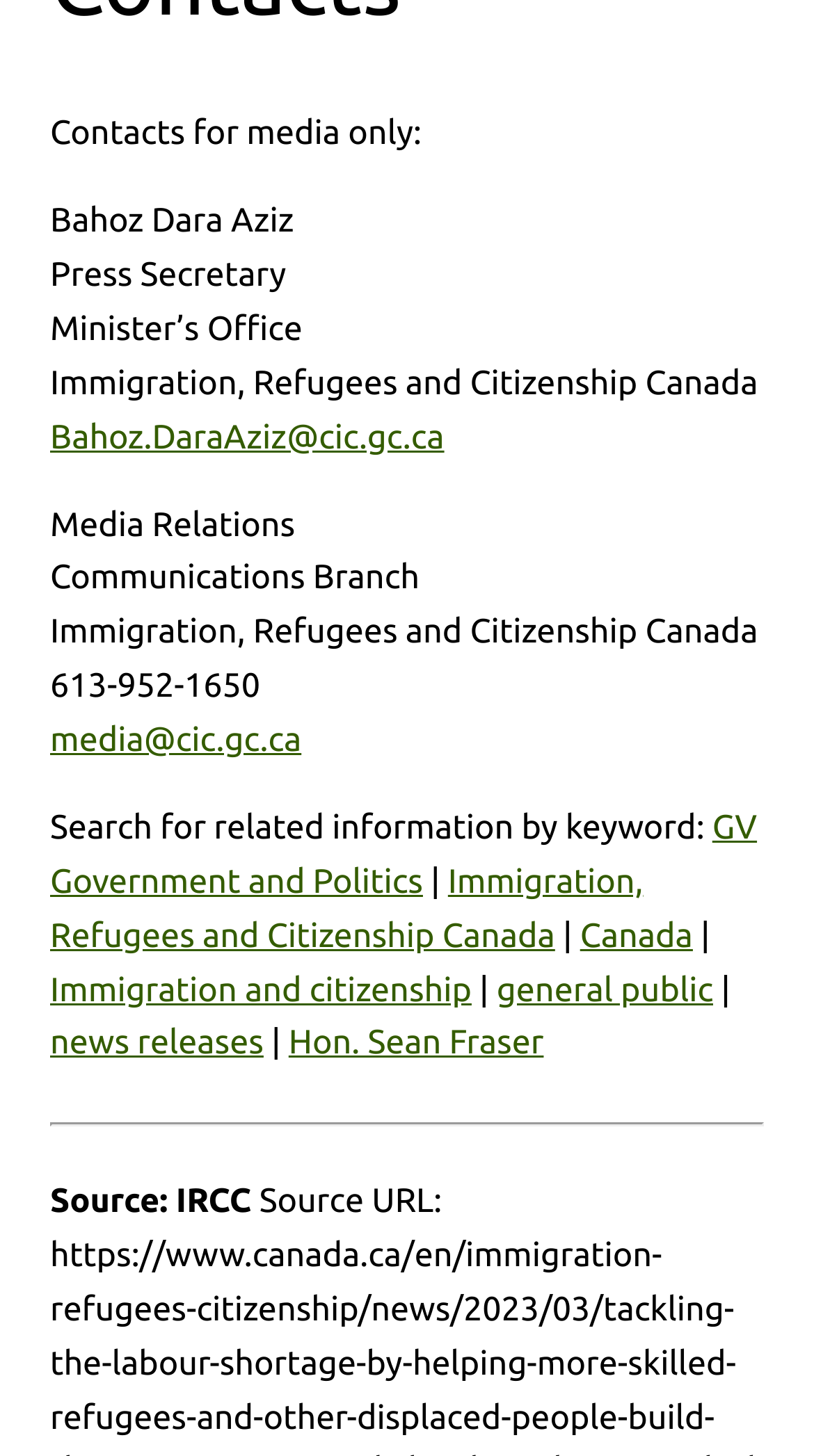Who is the Press Secretary?
Give a single word or phrase as your answer by examining the image.

Bahoz Dara Aziz